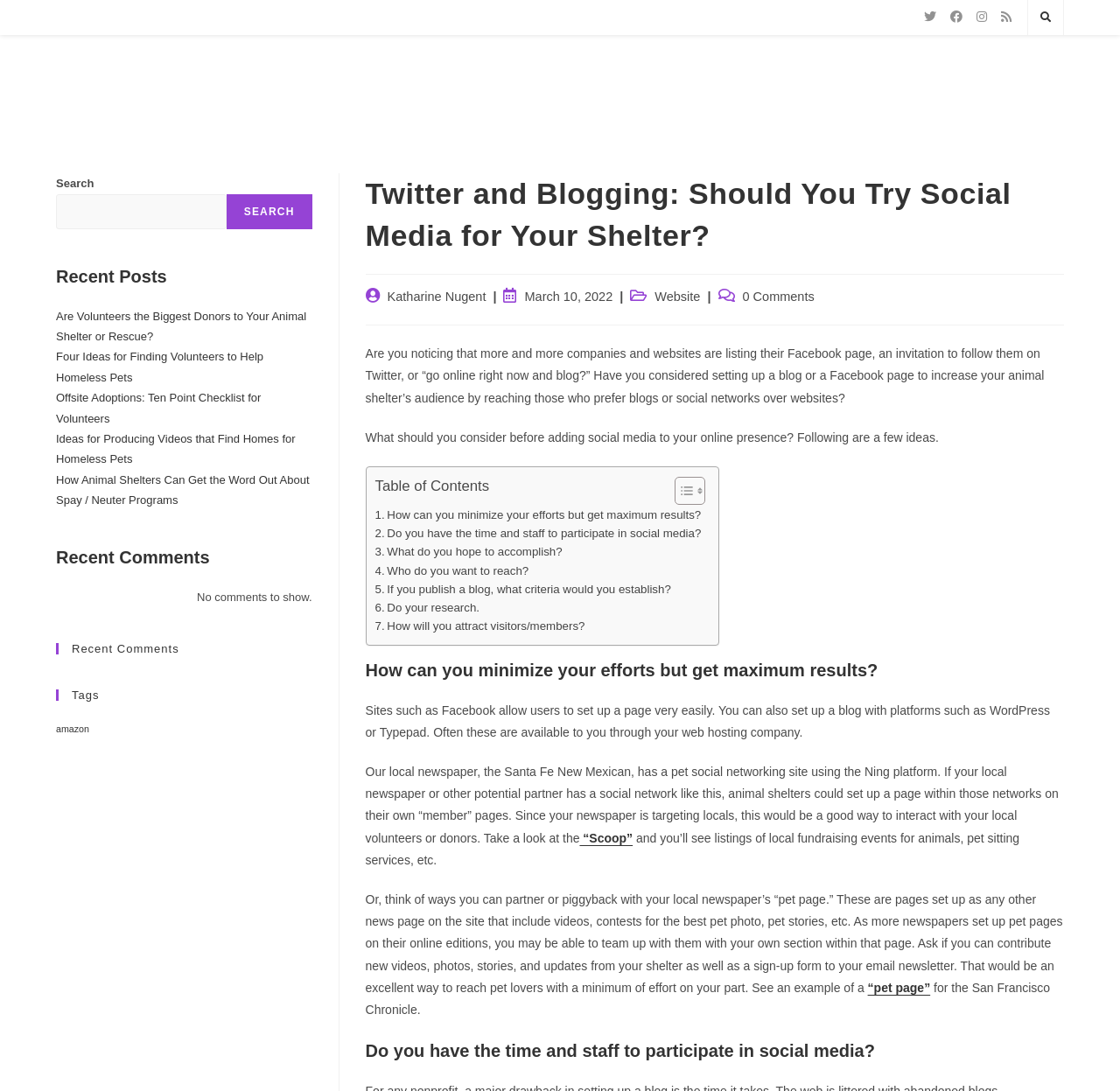Determine the bounding box coordinates of the clickable element necessary to fulfill the instruction: "Follow Twitter". Provide the coordinates as four float numbers within the 0 to 1 range, i.e., [left, top, right, bottom].

[0.819, 0.01, 0.842, 0.021]